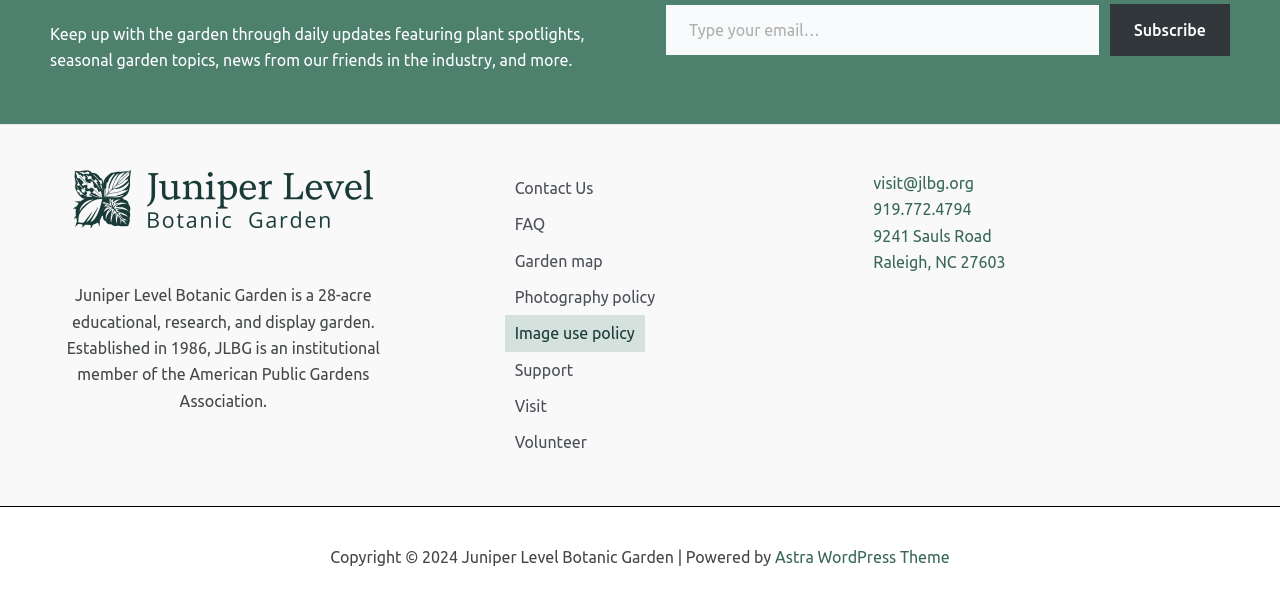Specify the bounding box coordinates of the area to click in order to follow the given instruction: "Visit the Contact Us page."

[0.394, 0.28, 0.471, 0.34]